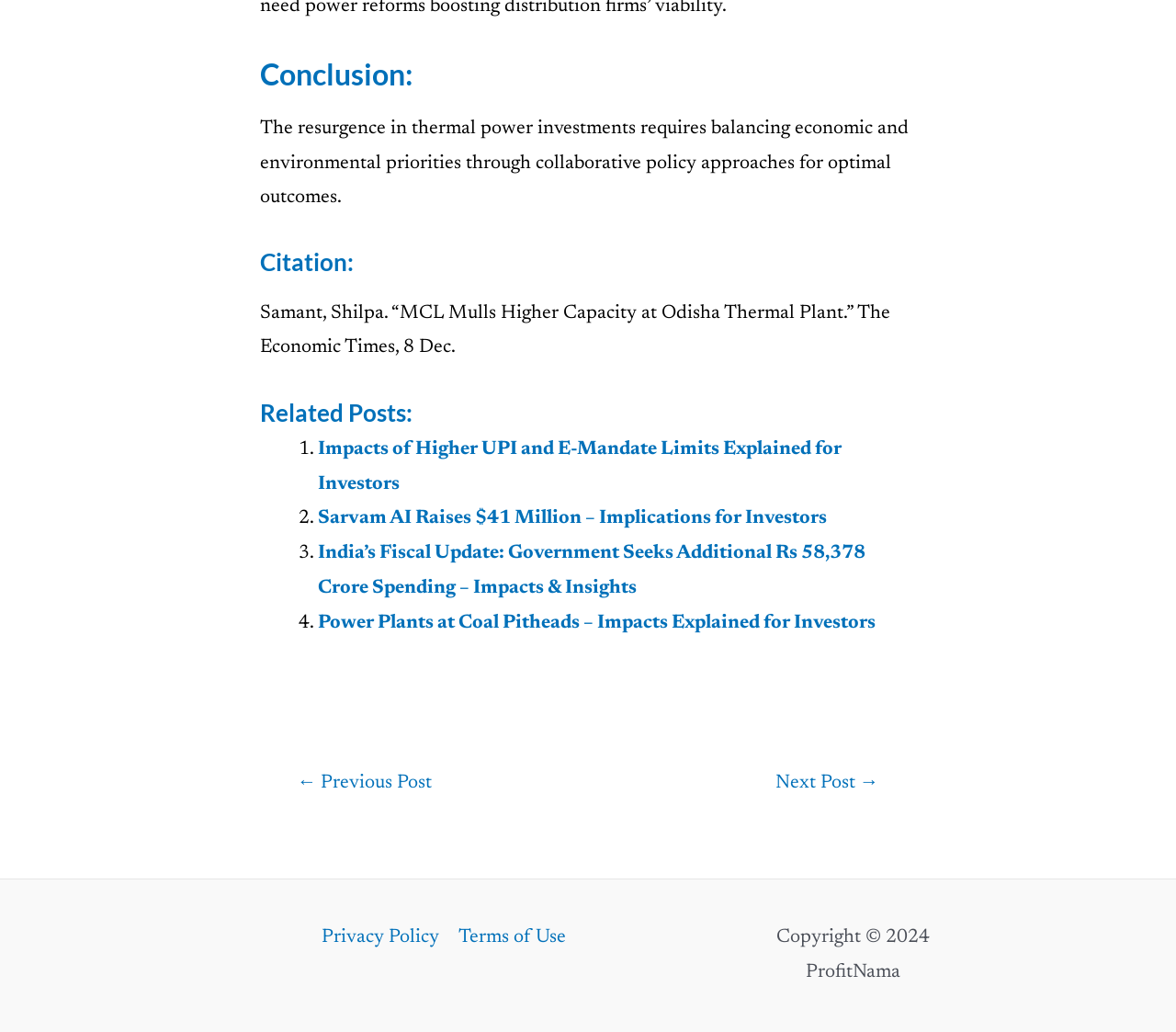How many navigation links are at the bottom of the page?
Please answer the question with as much detail as possible using the screenshot.

The number of navigation links at the bottom of the page can be determined by counting the links under the navigation 'Site Navigation', which are three in total: 'Privacy Policy', 'Terms of Use', and the copyright information.